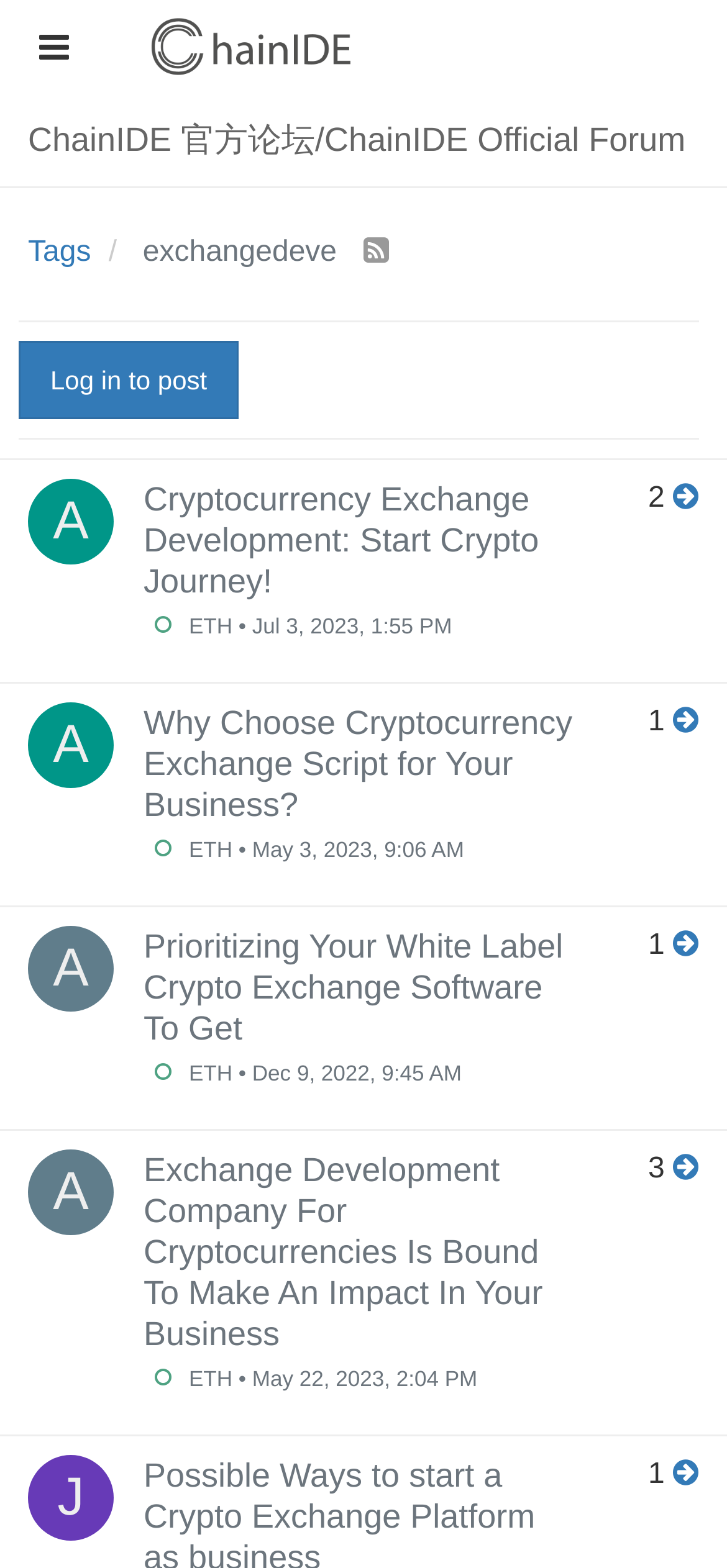Who is the author of the third post? Refer to the image and provide a one-word or short phrase answer.

adam31